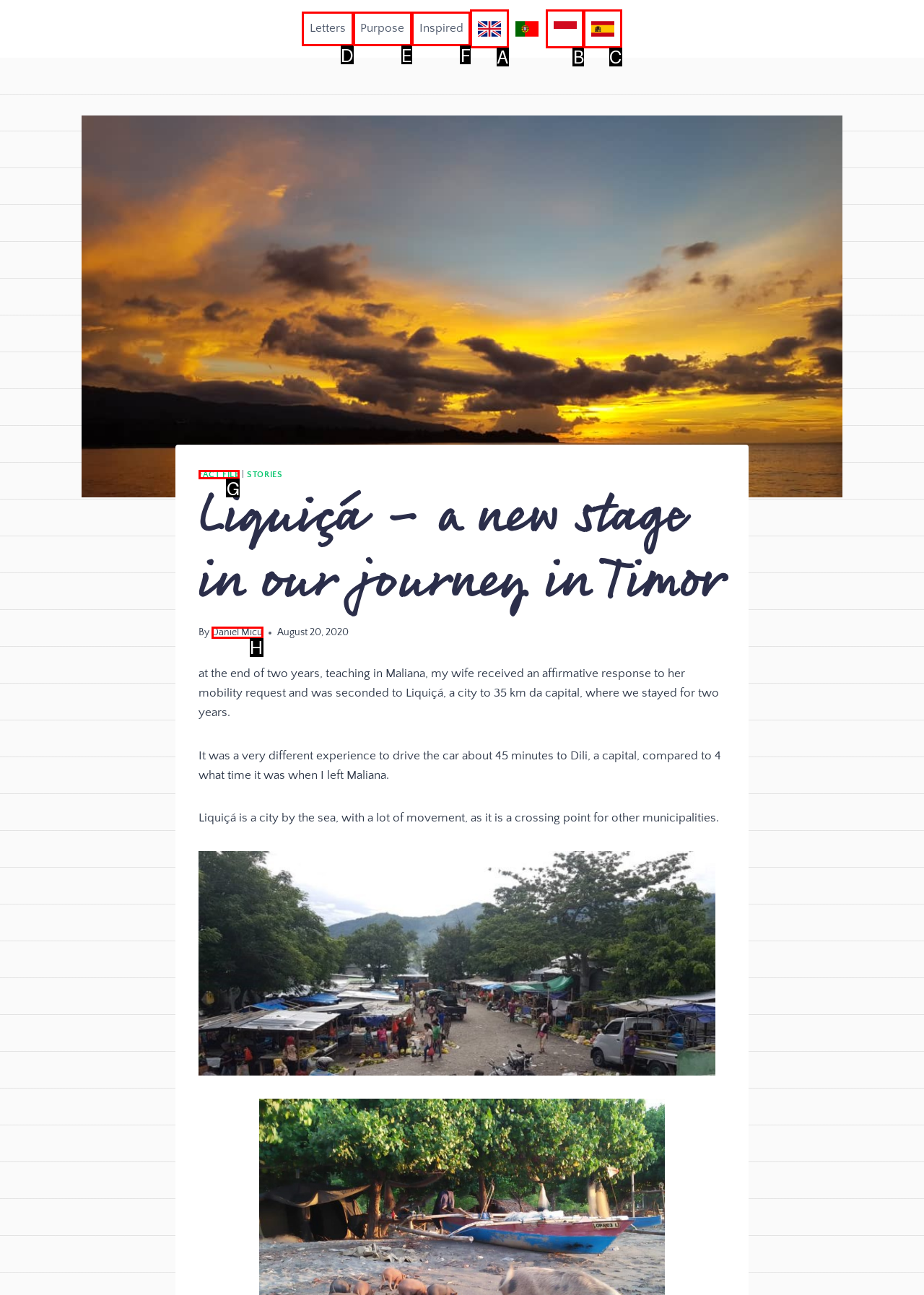Tell me which option I should click to complete the following task: Read the FACT FILE Answer with the option's letter from the given choices directly.

G